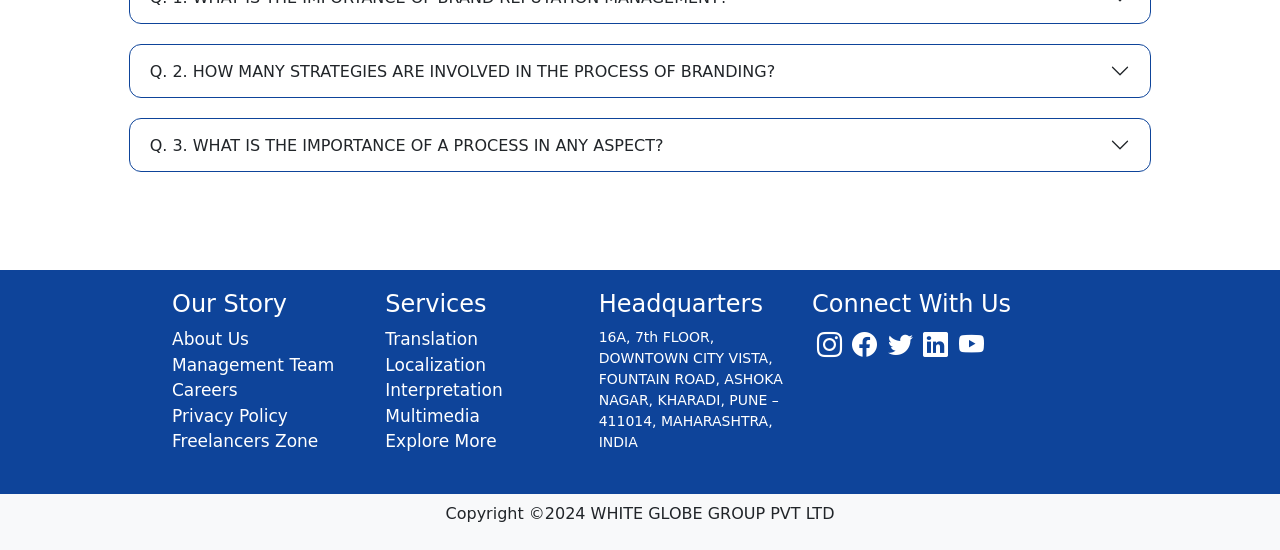What is the address of the Headquarters?
Please look at the screenshot and answer in one word or a short phrase.

16A, 7th FLOOR, DOWNTOWN CITY VISTA, FOUNTAIN ROAD, ASHOKA NAGAR, KHARADI, PUNE – 411014, MAHARASHTRA, INDIA